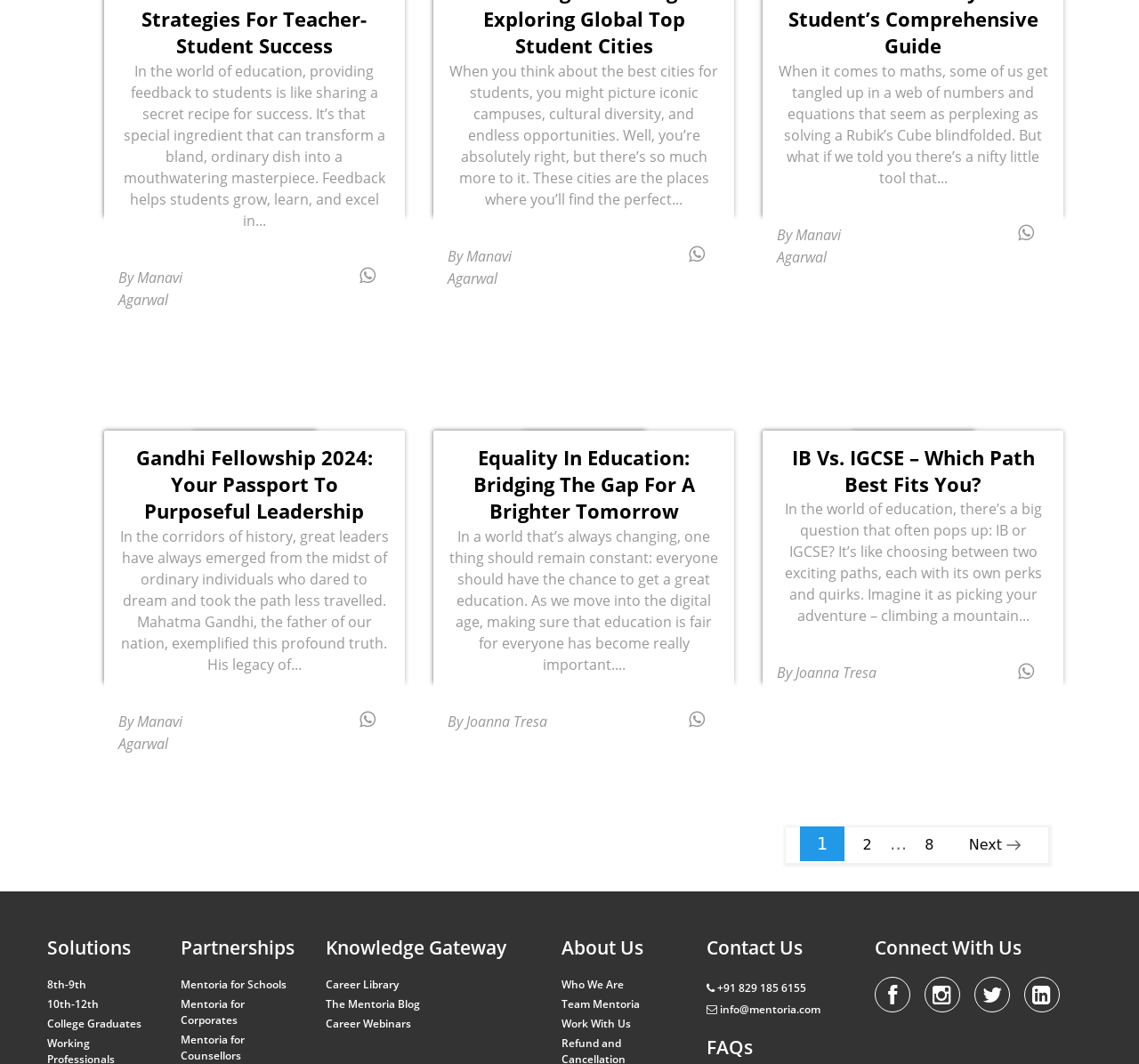Using the webpage screenshot and the element description Career Webinars, determine the bounding box coordinates. Specify the coordinates in the format (top-left x, top-left y, bottom-right x, bottom-right y) with values ranging from 0 to 1.

[0.286, 0.954, 0.466, 0.973]